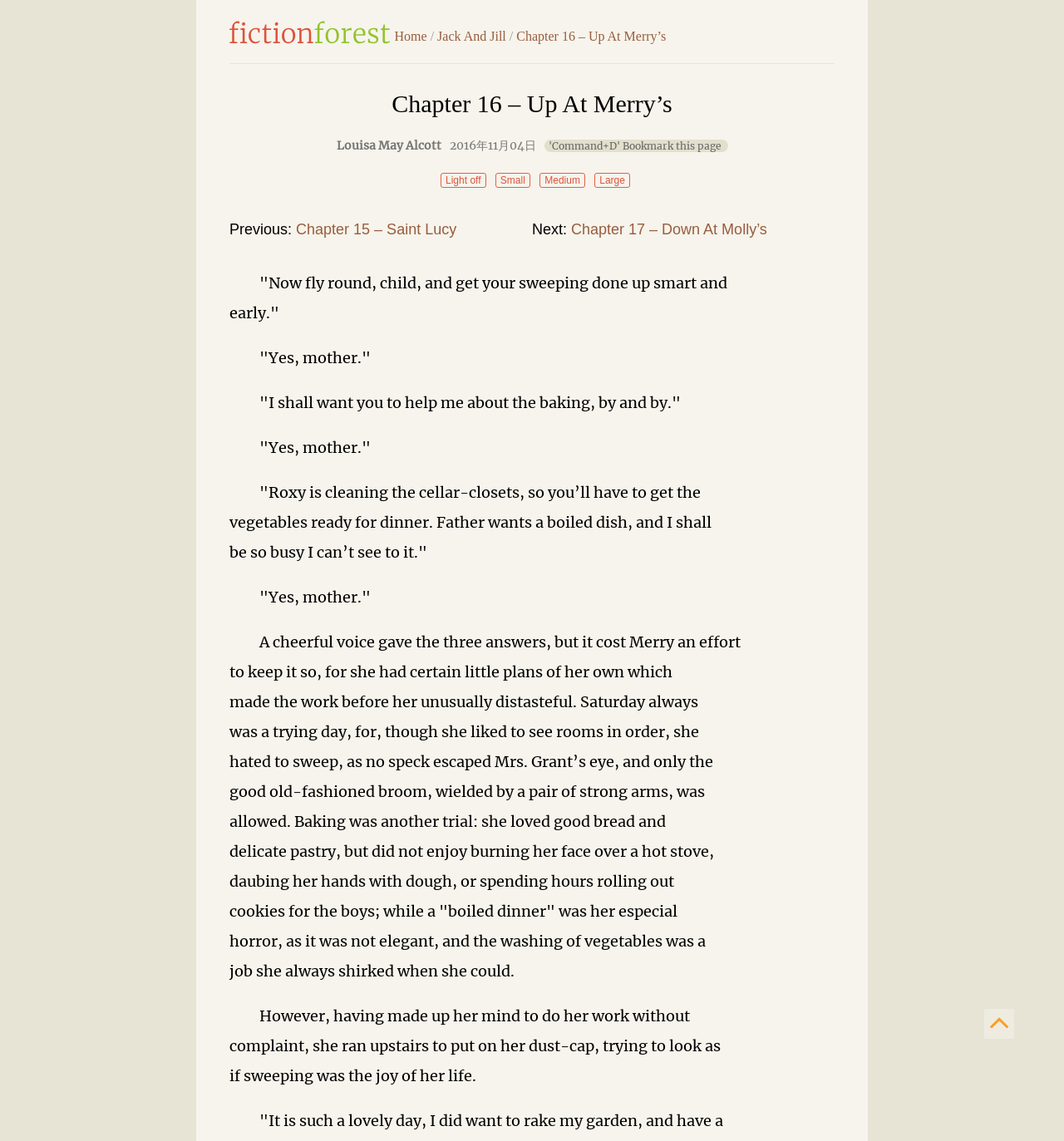What is the previous chapter?
Refer to the image and give a detailed answer to the query.

The previous chapter is mentioned as a link 'Chapter 15 – Saint Lucy' which is located below the chapter title.